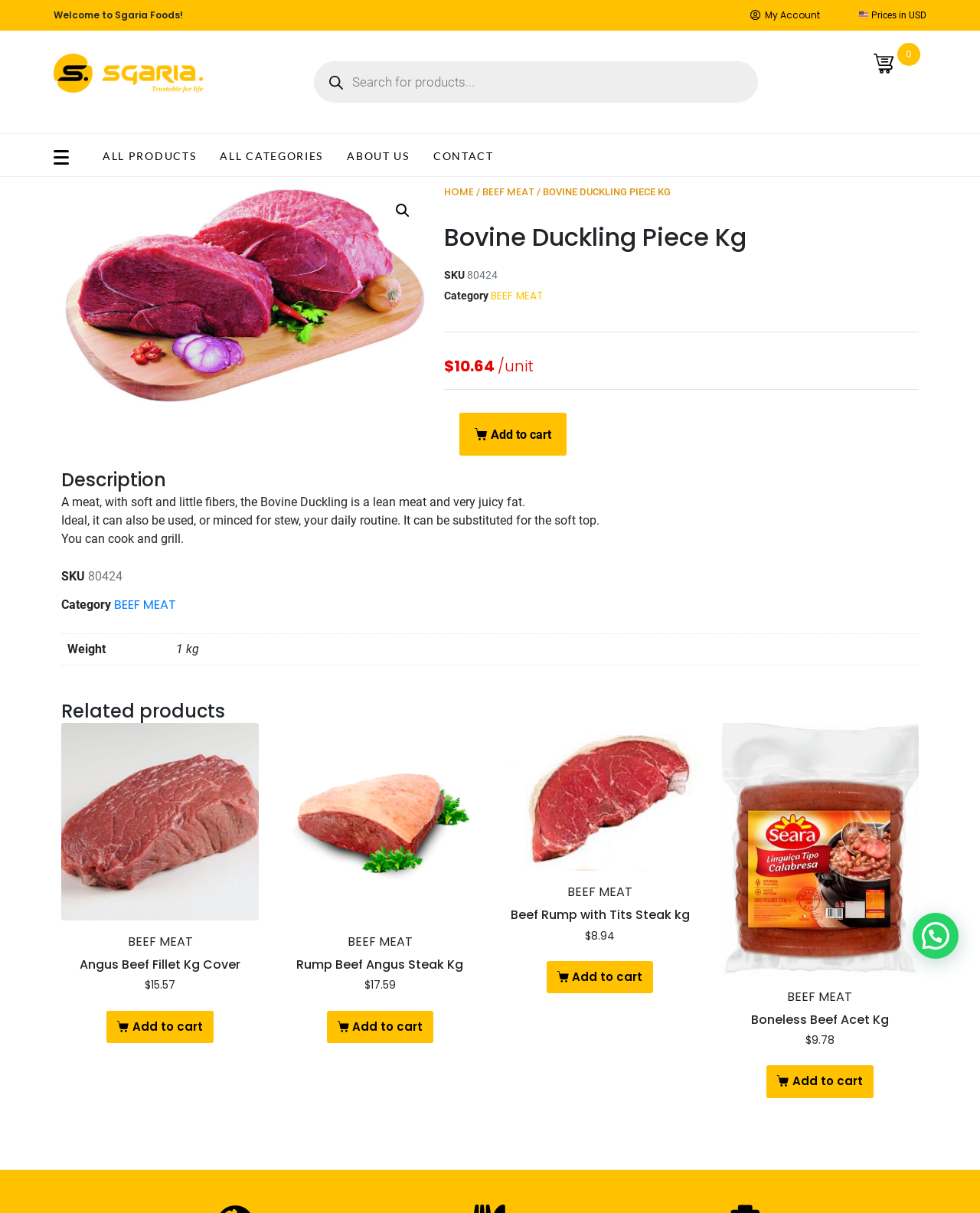Deliver a detailed narrative of the webpage's visual and textual elements.

This webpage is about a product called "Bovine Duckling Piece Kg" on an online food store called "Sgaria Foods". At the top of the page, there is a welcome message and a navigation menu with links to "My Account", "FOODS", and a search bar. The page also displays the prices in USD and a flag icon representing the United States.

Below the navigation menu, there are several links to different categories, including "ALL PRODUCTS", "ALL CATEGORIES", "ABOUT US", and "CONTACT". 

The main content of the page is about the product "Bovine Duckling Piece Kg". There is a figure with an image of the product, and a heading with the product name. Below the heading, there are details about the product, including its SKU, category, and price. 

The product description is divided into three paragraphs, describing the characteristics of the meat, its uses, and cooking methods. There is also a table showing the weight of the product, which is 1 kg.

Under the product description, there is a section called "Related products" that lists four other beef products with their names, prices, and "Add to cart" buttons.

At the bottom of the page, there is a message asking if the user needs help.